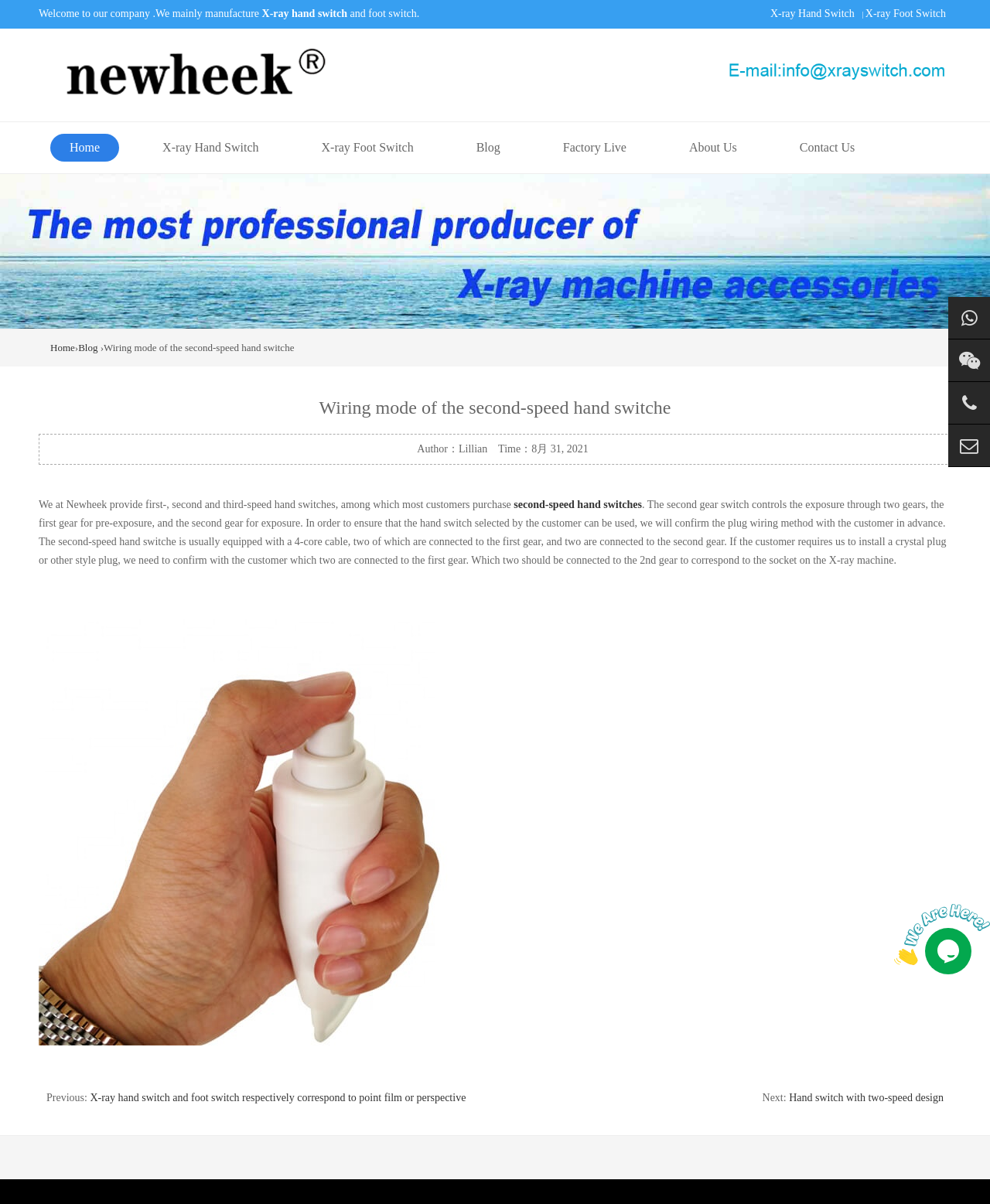Pinpoint the bounding box coordinates of the element you need to click to execute the following instruction: "Check previous article". The bounding box should be represented by four float numbers between 0 and 1, in the format [left, top, right, bottom].

[0.091, 0.907, 0.471, 0.917]